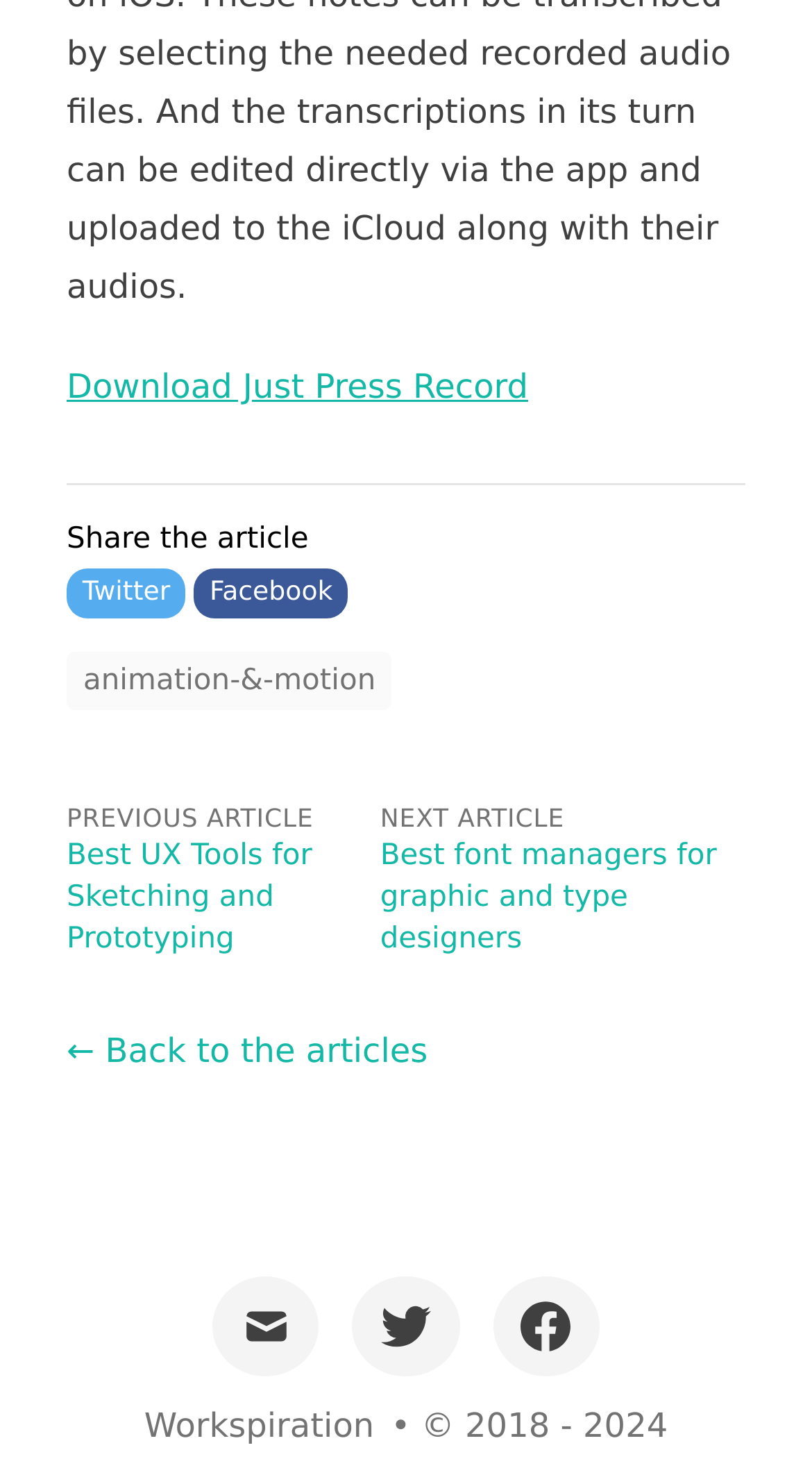Provide a brief response to the question using a single word or phrase: 
What is the name of the website or blog?

Workspiration